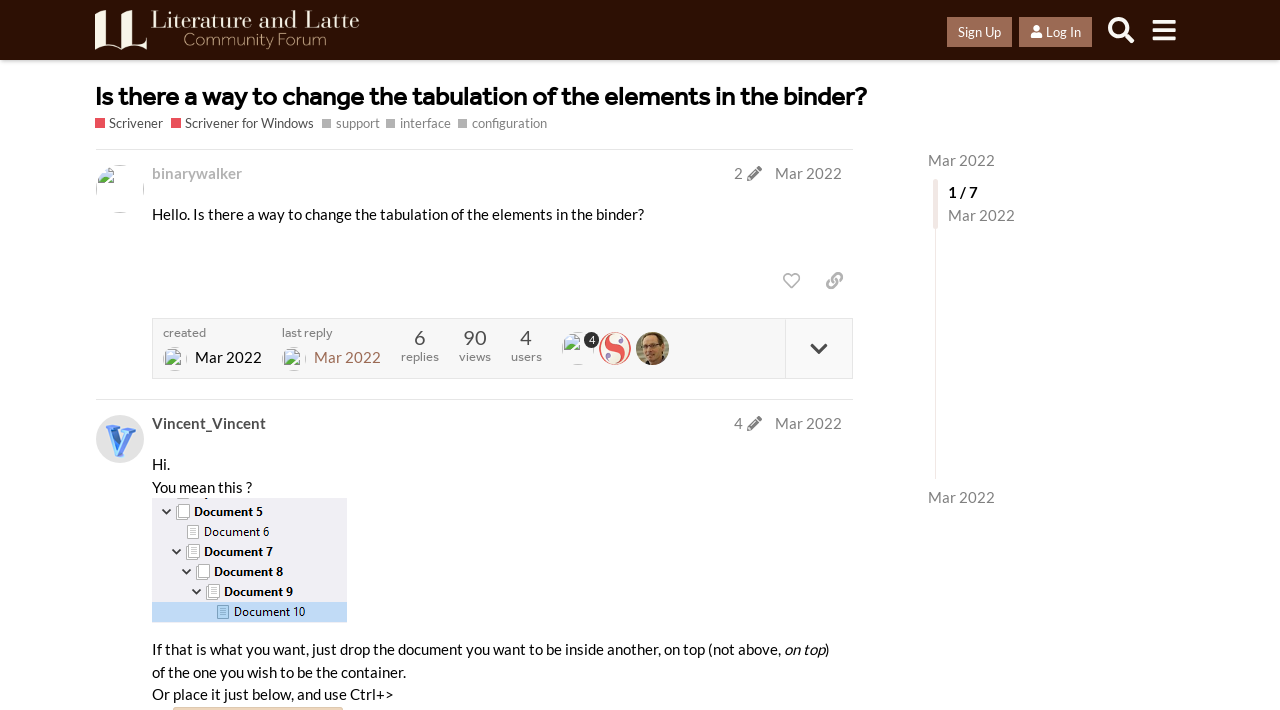Locate the coordinates of the bounding box for the clickable region that fulfills this instruction: "Click on the link 'last reply Mar 2022'".

[0.22, 0.46, 0.298, 0.523]